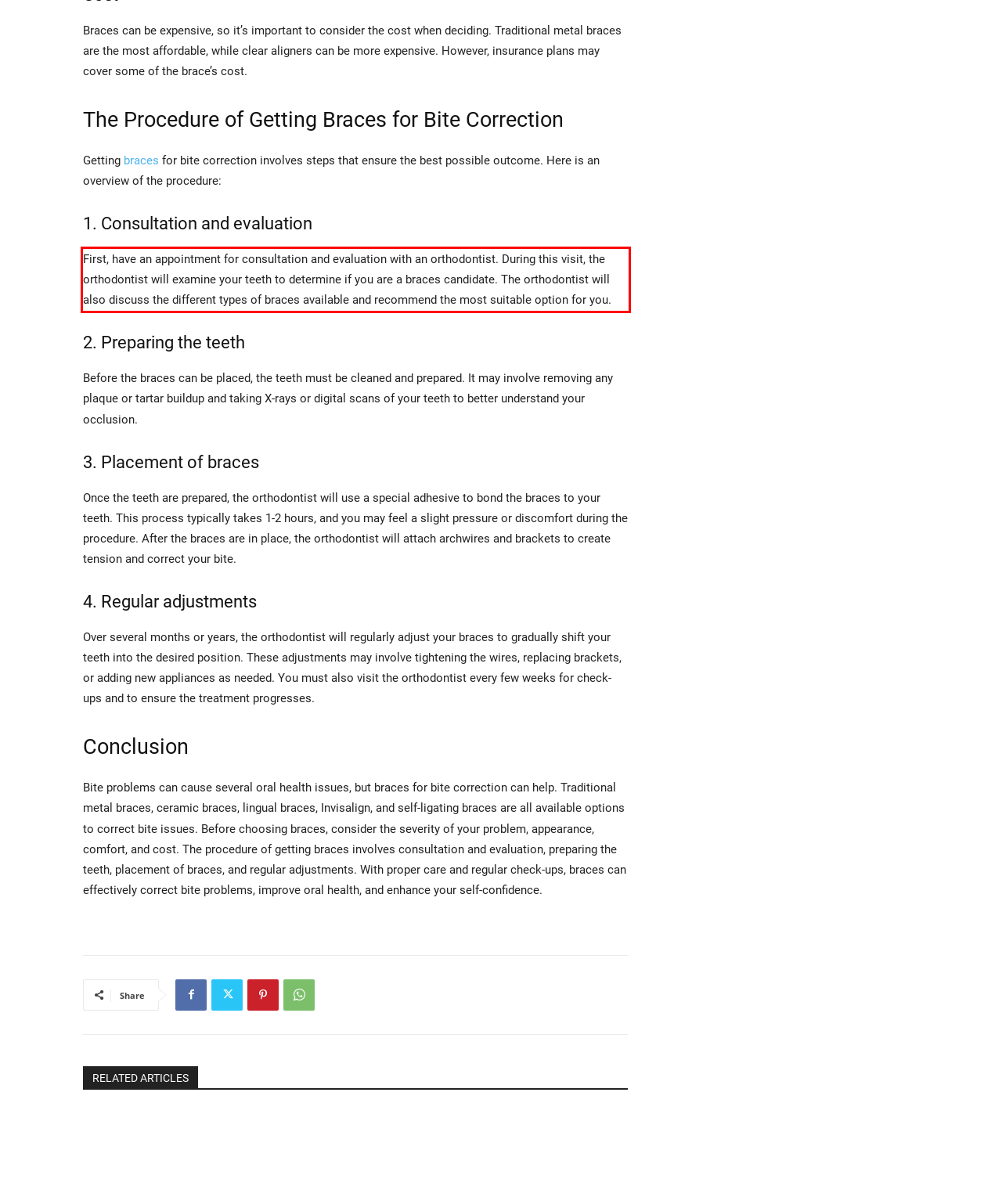You are given a webpage screenshot with a red bounding box around a UI element. Extract and generate the text inside this red bounding box.

First, have an appointment for consultation and evaluation with an orthodontist. During this visit, the orthodontist will examine your teeth to determine if you are a braces candidate. The orthodontist will also discuss the different types of braces available and recommend the most suitable option for you.